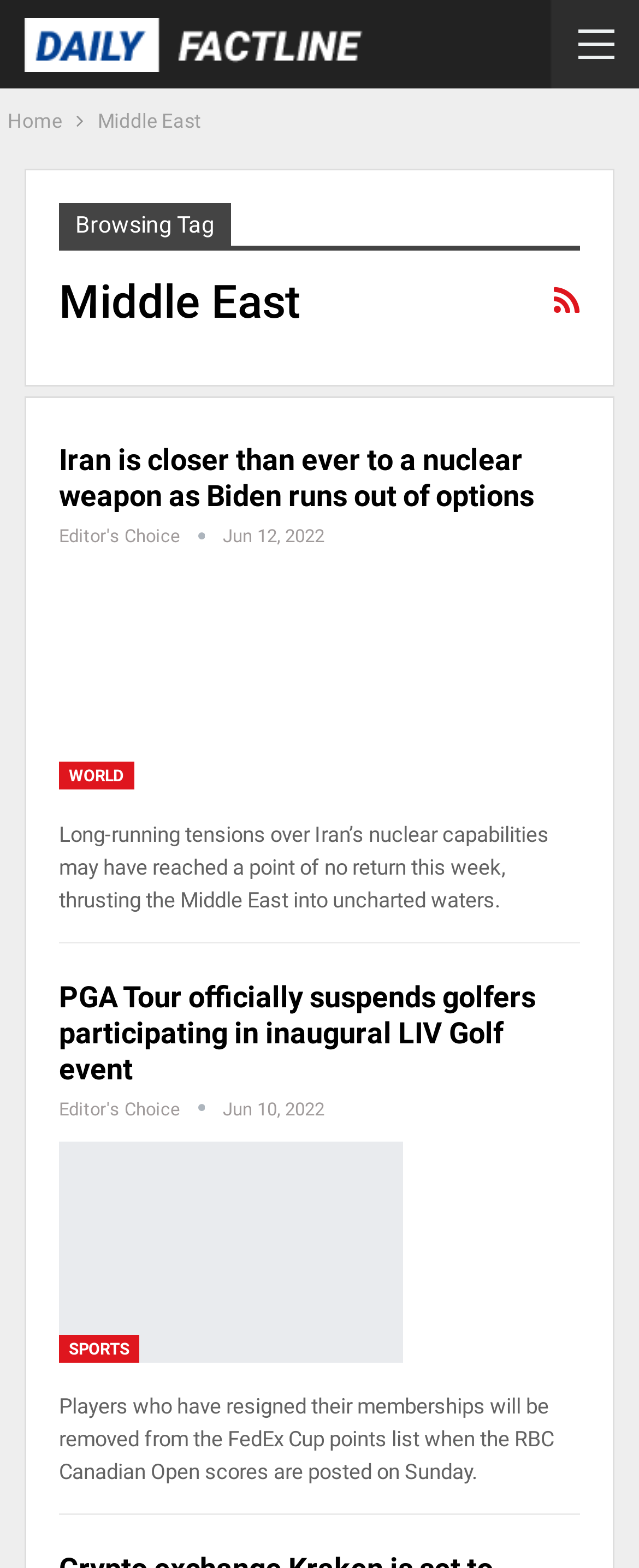Provide the bounding box coordinates of the HTML element described by the text: "Editor's Choice". The coordinates should be in the format [left, top, right, bottom] with values between 0 and 1.

[0.092, 0.336, 0.349, 0.349]